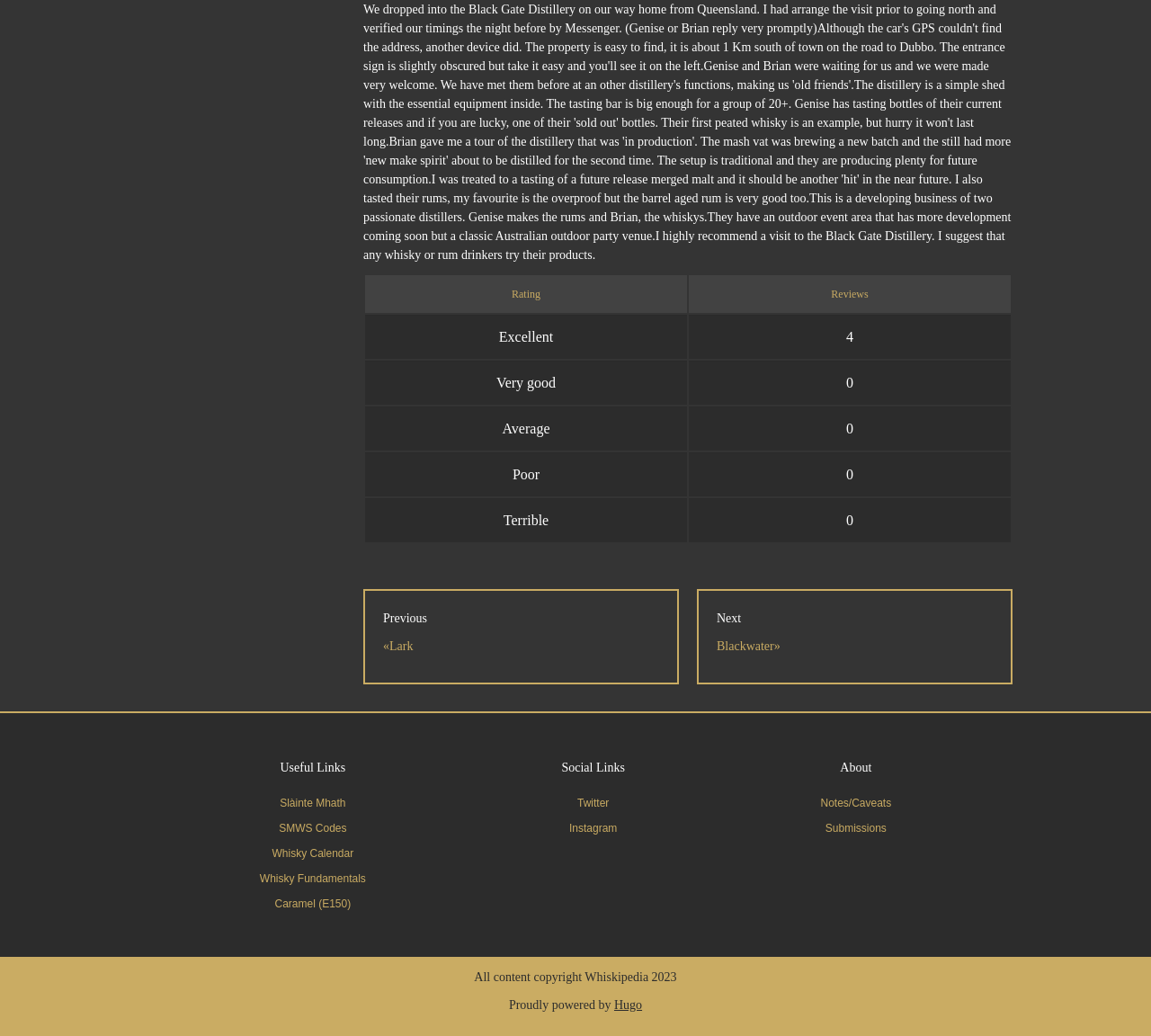What is the category of the link 'Slàinte Mhath'?
Please give a detailed and thorough answer to the question, covering all relevant points.

The link 'Slàinte Mhath' is located under the StaticText element with the text 'Useful Links', indicating that the category of the link 'Slàinte Mhath' is 'Useful Links'.